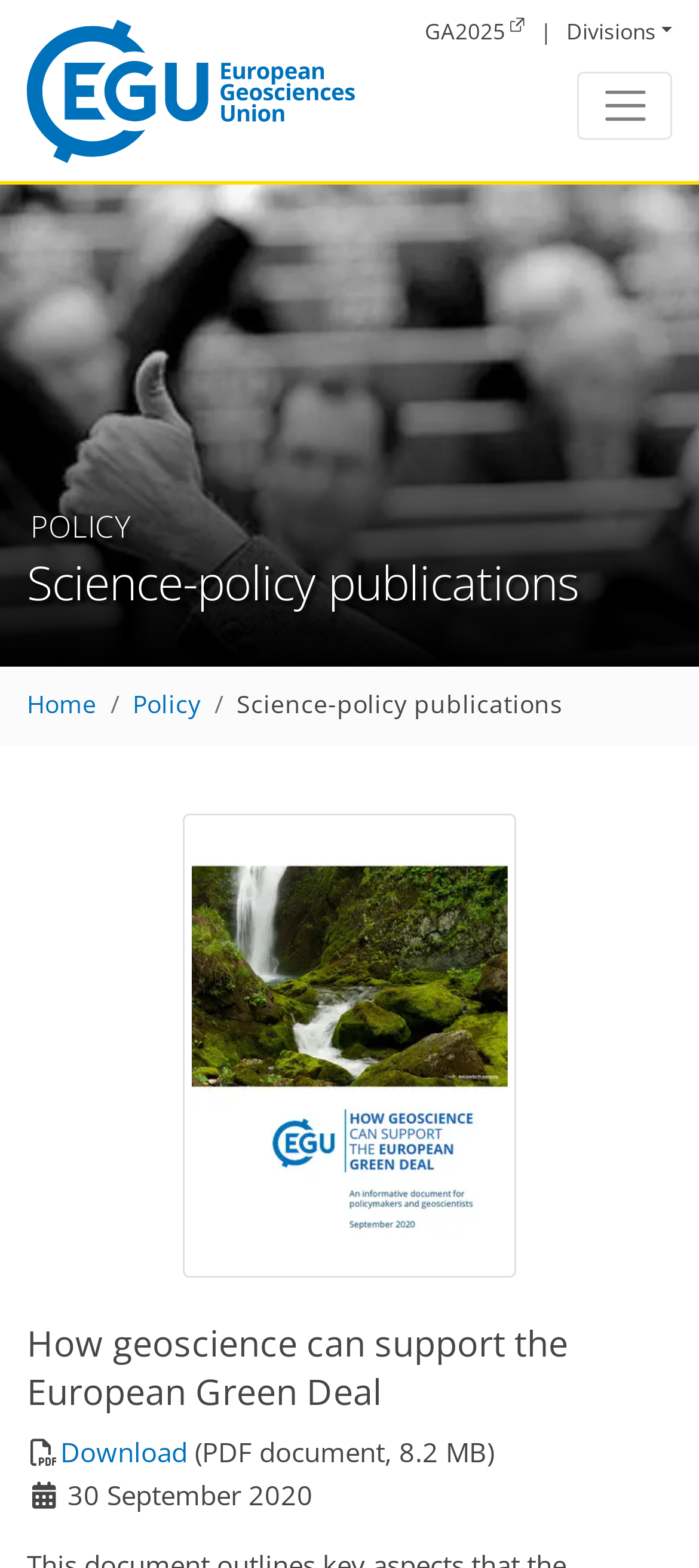Please locate the bounding box coordinates of the element's region that needs to be clicked to follow the instruction: "Click the EGU logo". The bounding box coordinates should be provided as four float numbers between 0 and 1, i.e., [left, top, right, bottom].

[0.038, 0.013, 0.507, 0.104]